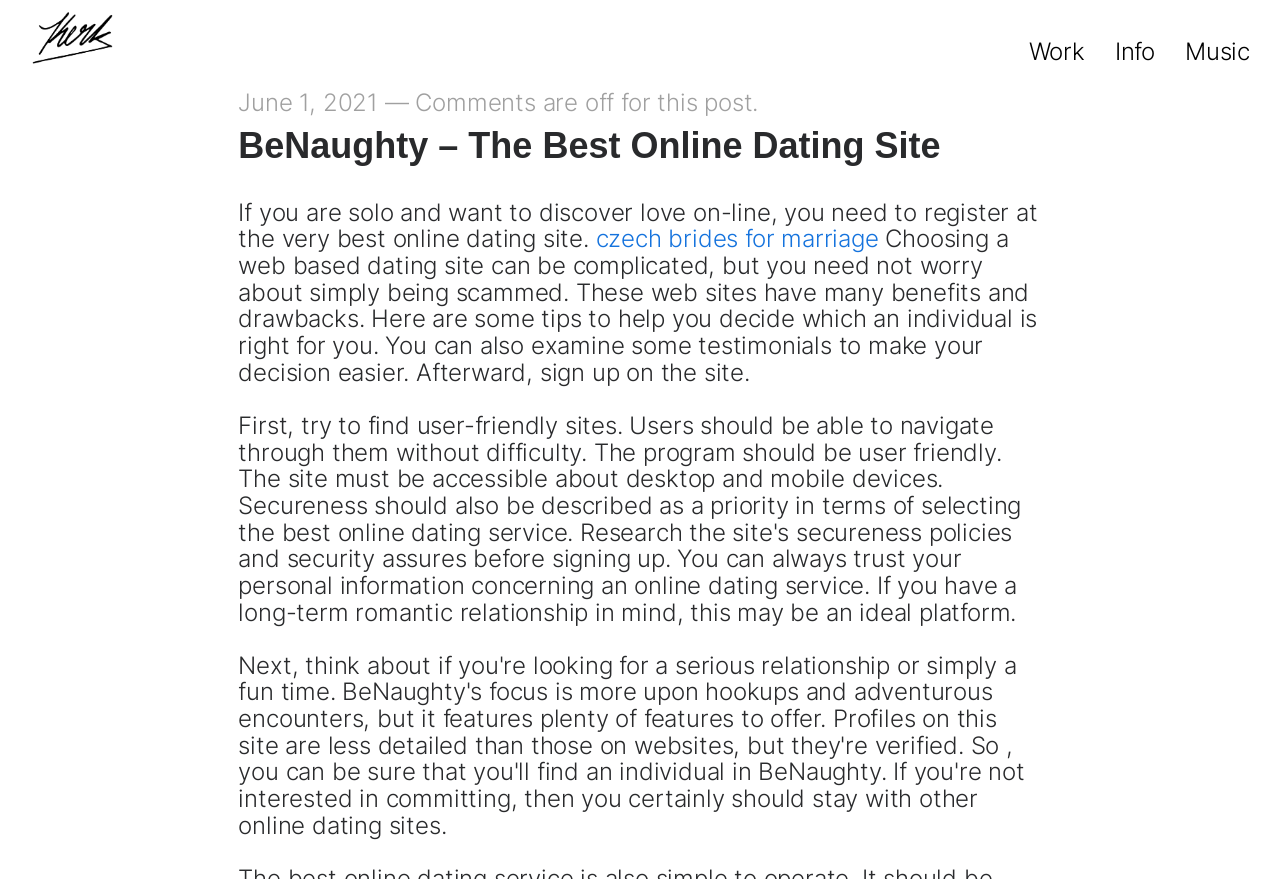Please find the bounding box for the following UI element description. Provide the coordinates in (top-left x, top-left y, bottom-right x, bottom-right y) format, with values between 0 and 1: Music

[0.914, 0.042, 0.977, 0.075]